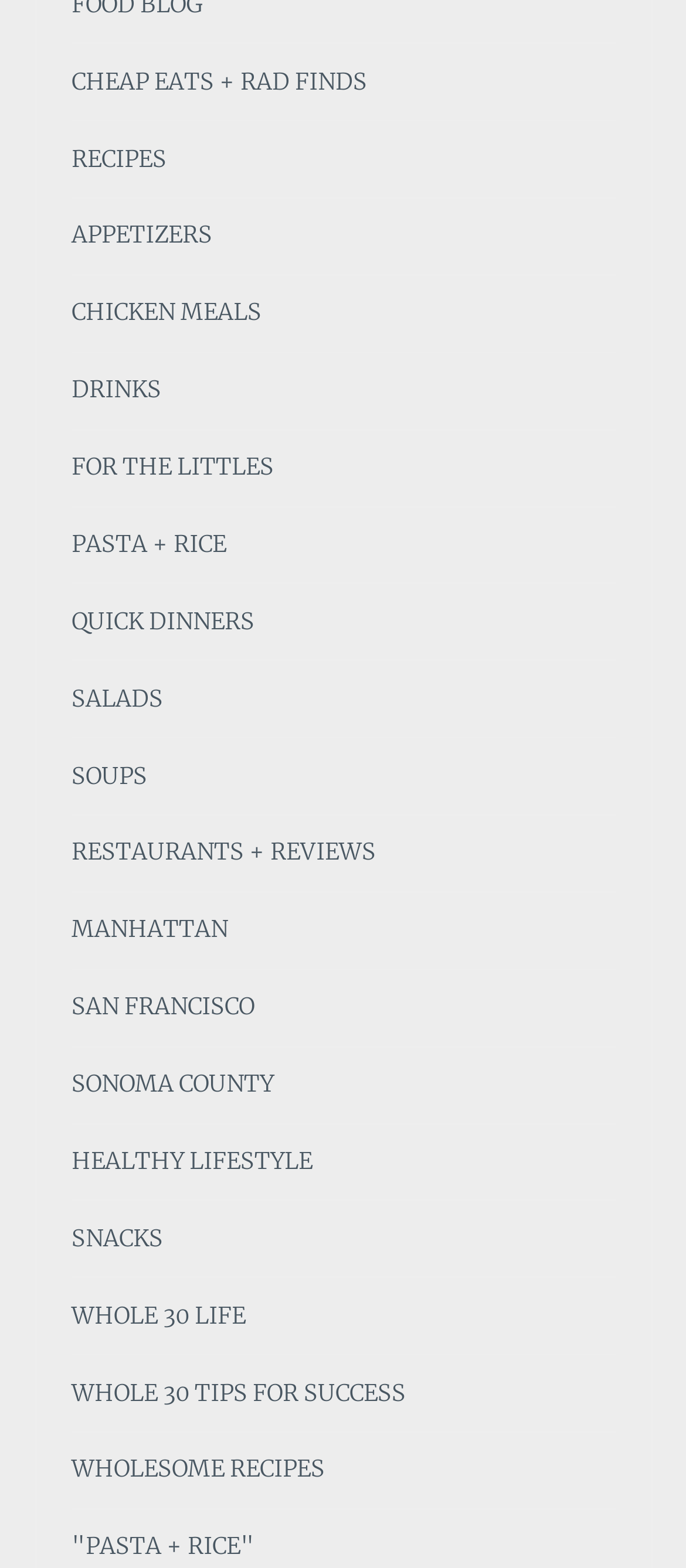Please determine the bounding box coordinates of the clickable area required to carry out the following instruction: "Read about orthopedic doctor consultation". The coordinates must be four float numbers between 0 and 1, represented as [left, top, right, bottom].

None